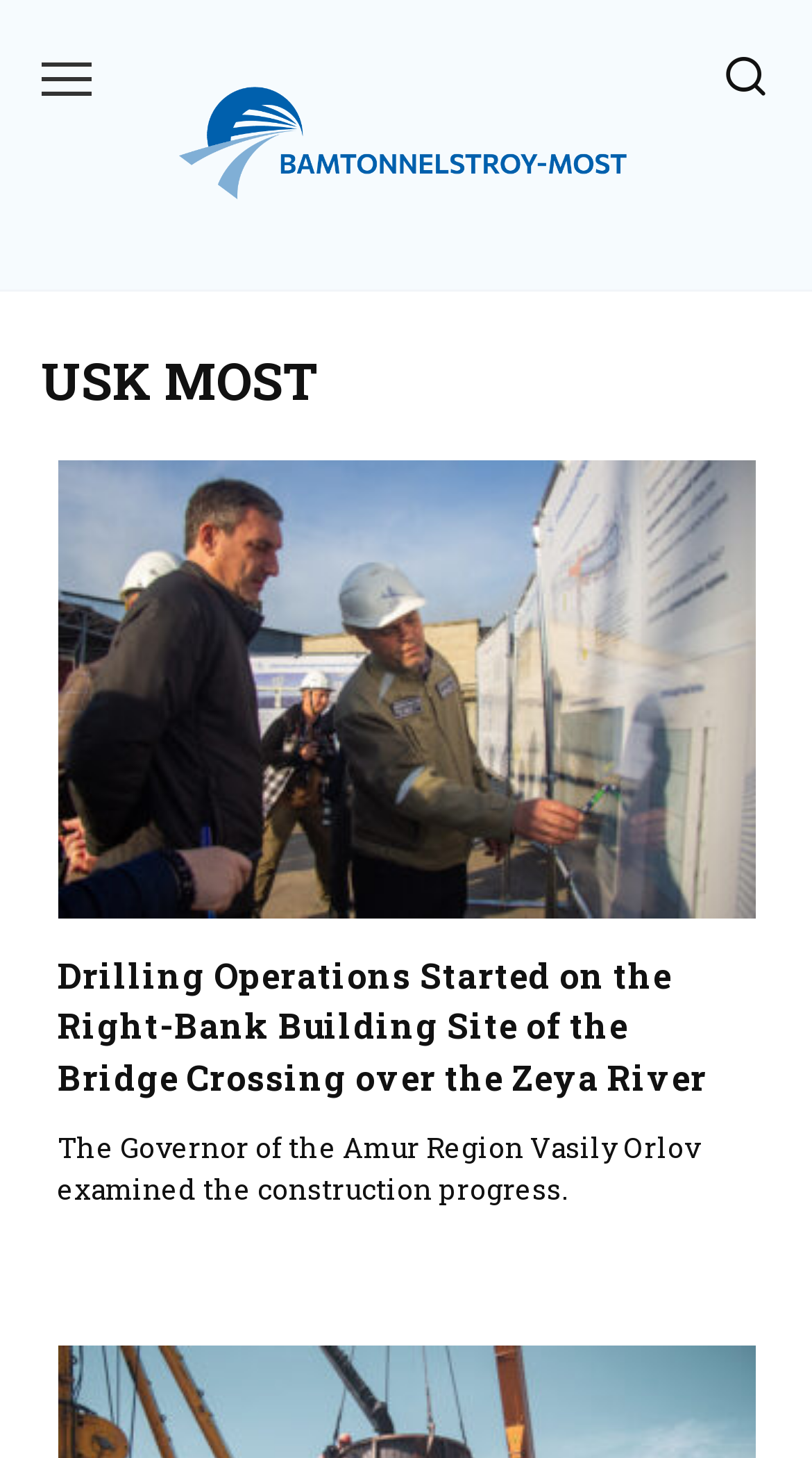Identify the bounding box of the UI element that matches this description: "alt="The BTS-MOST Group of Companies"".

[0.199, 0.141, 0.801, 0.169]